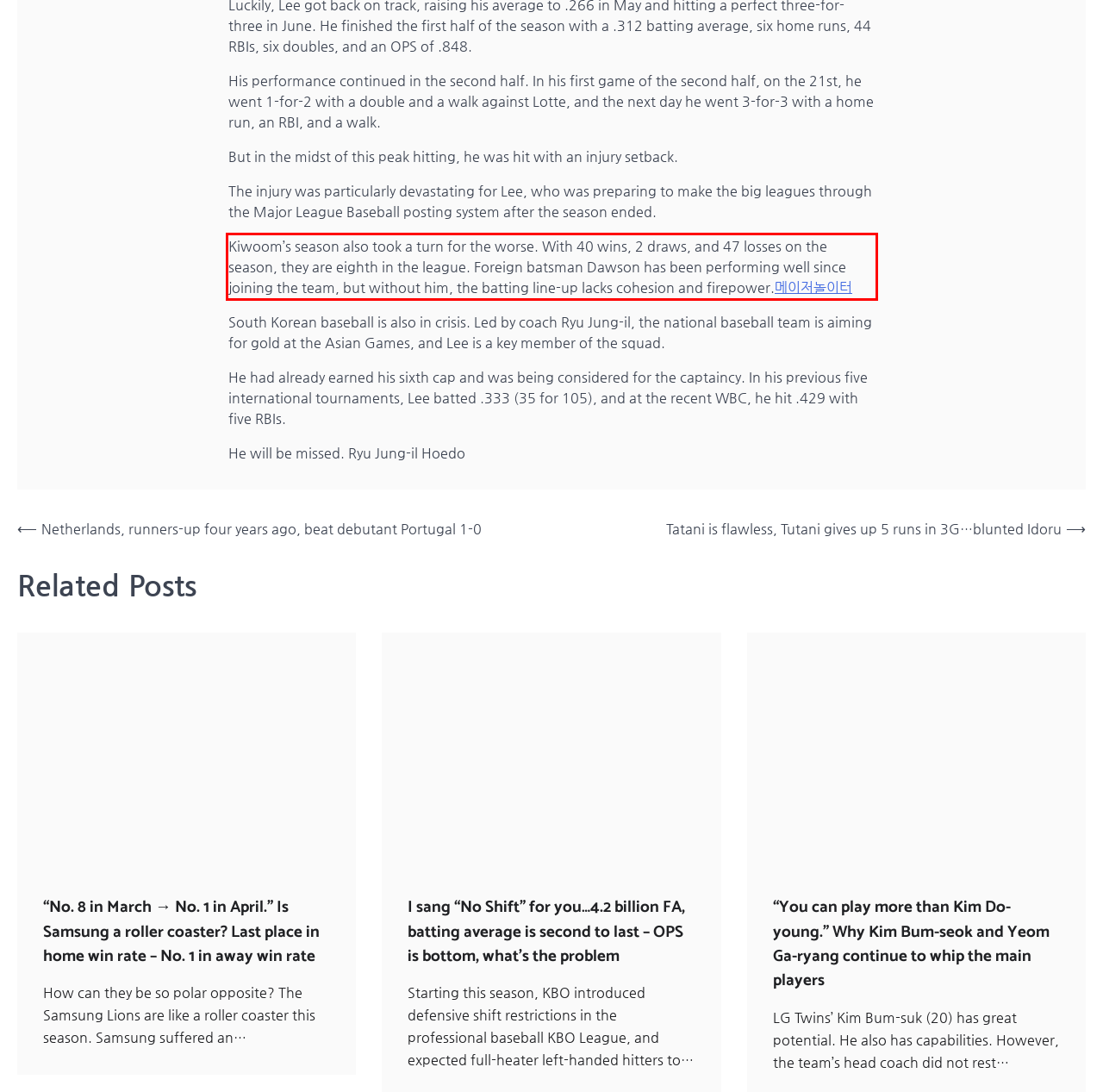Using the webpage screenshot, recognize and capture the text within the red bounding box.

Kiwoom’s season also took a turn for the worse. With 40 wins, 2 draws, and 47 losses on the season, they are eighth in the league. Foreign batsman Dawson has been performing well since joining the team, but without him, the batting line-up lacks cohesion and firepower.메이저놀이터